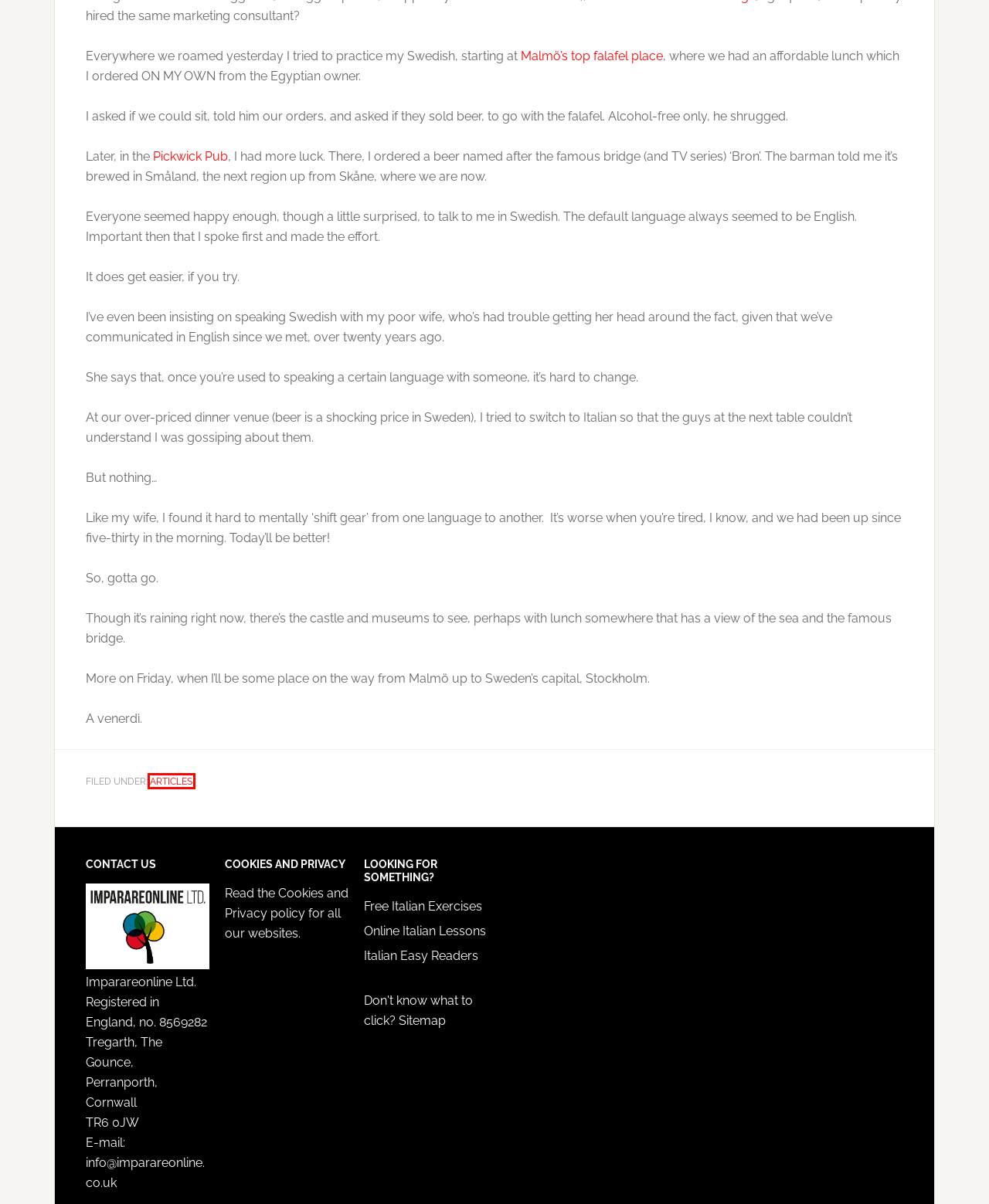Analyze the webpage screenshot with a red bounding box highlighting a UI element. Select the description that best matches the new webpage after clicking the highlighted element. Here are the options:
A. Articles
B. Italian conversations & transcripts read by native speakers
C. Learn Foreign Languages Online With Imparareonline Ltd.
D. Ebook Catalog: Grammar Workbooks/Easy ReadersParallel Texts
E. Italian Conversation Lessons: Tu e la tecnologia
F. Italian easy readers | EasyReaders.Org
G. NativeSpeakerTeachers.com: Italian, Spanish, French, German!
H. Free Italian Conversation Lesson Prompts!

A